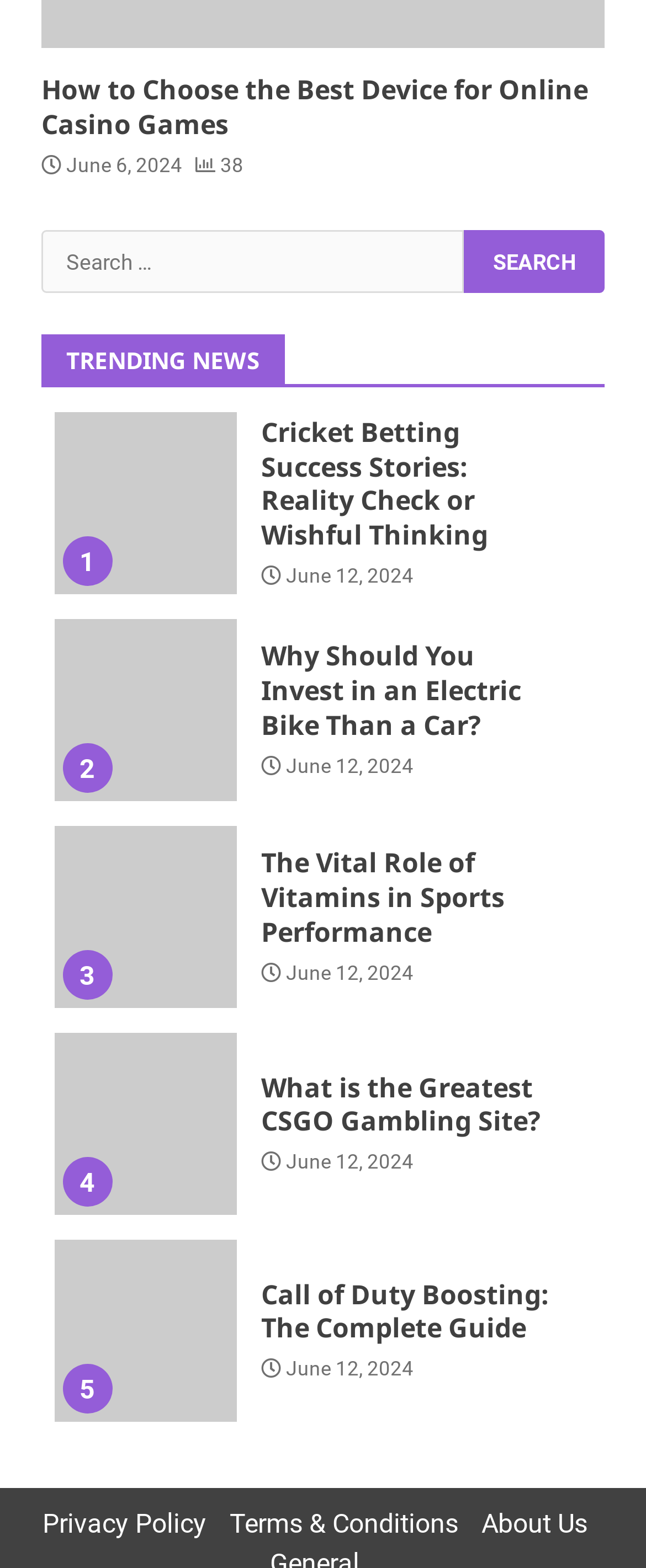Identify the bounding box coordinates for the UI element described as follows: Privacy Policy. Use the format (top-left x, top-left y, bottom-right x, bottom-right y) and ensure all values are floating point numbers between 0 and 1.

[0.065, 0.961, 0.319, 0.982]